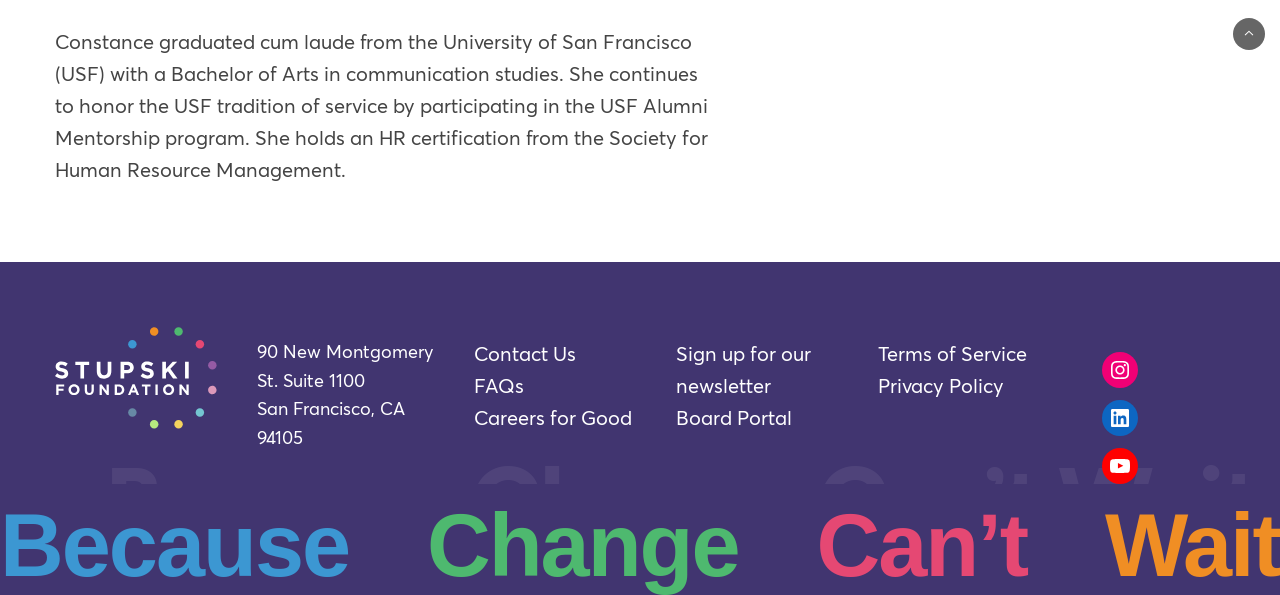Can you show the bounding box coordinates of the region to click on to complete the task described in the instruction: "go to Contact Us page"?

[0.371, 0.579, 0.45, 0.613]